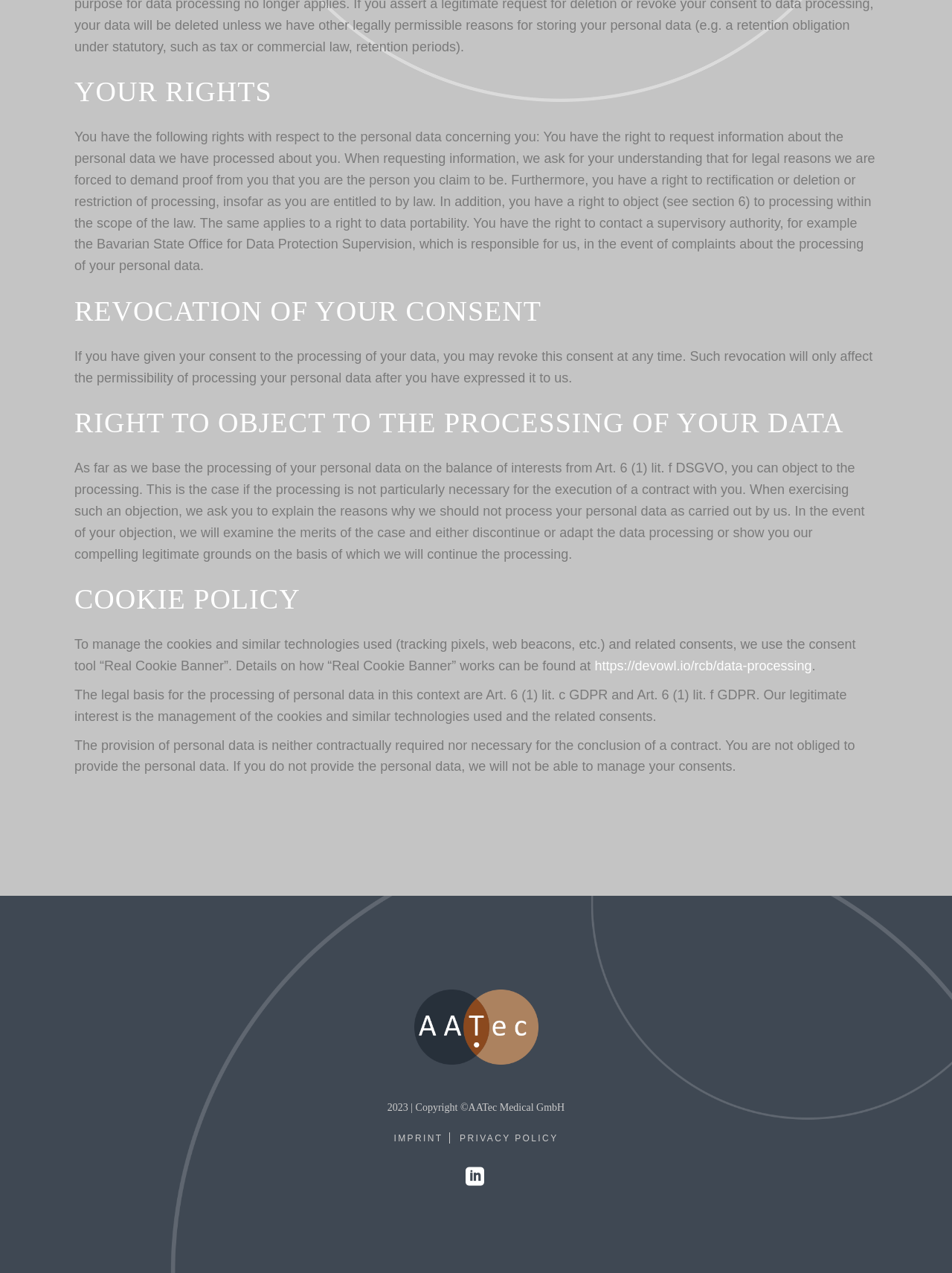What are the rights with respect to personal data?
Answer the question with a single word or phrase by looking at the picture.

Request information, rectification, deletion, restriction, objection, data portability, contact supervisory authority